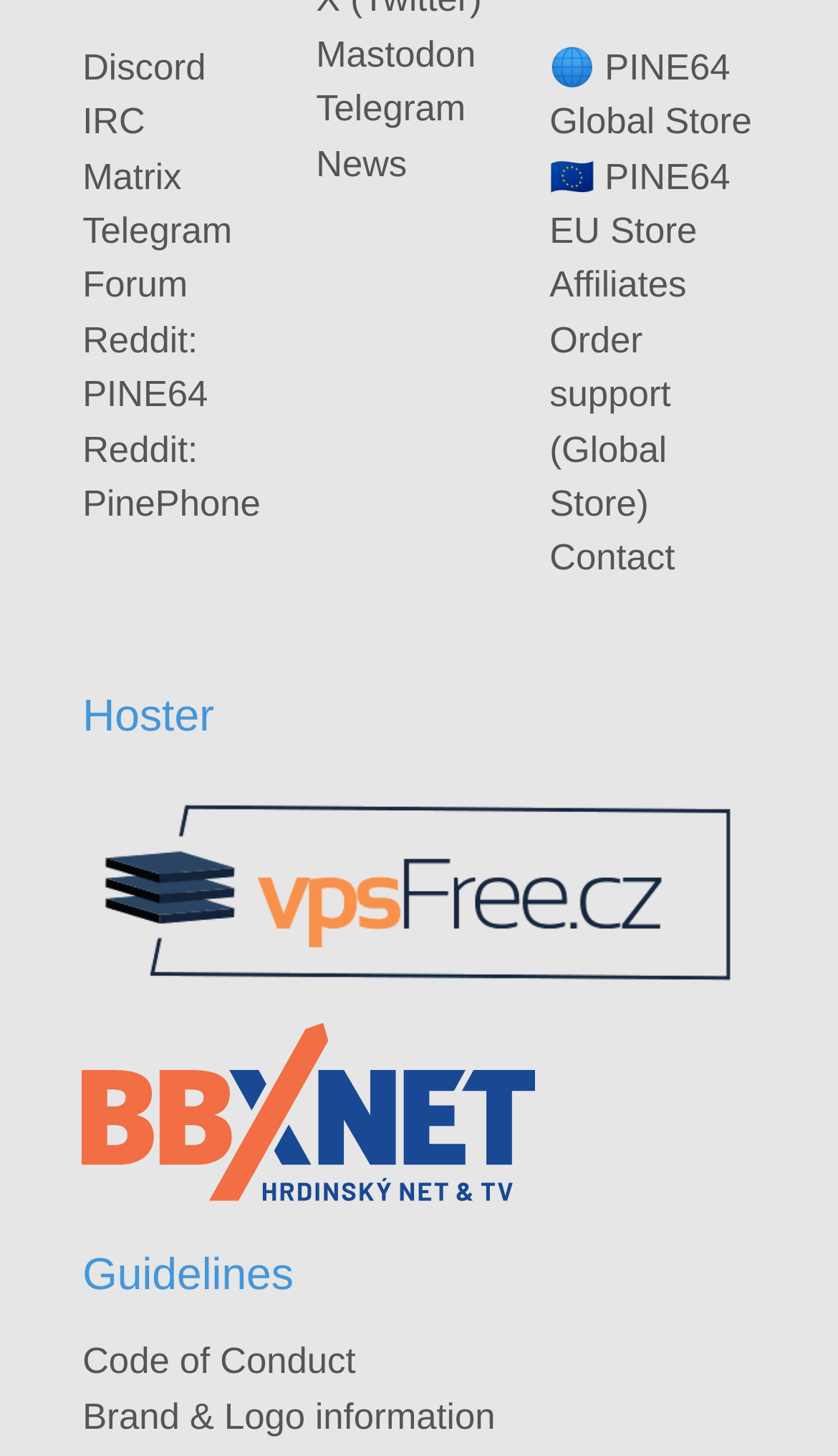Highlight the bounding box coordinates of the element you need to click to perform the following instruction: "View Code of Conduct."

[0.098, 0.921, 0.424, 0.949]